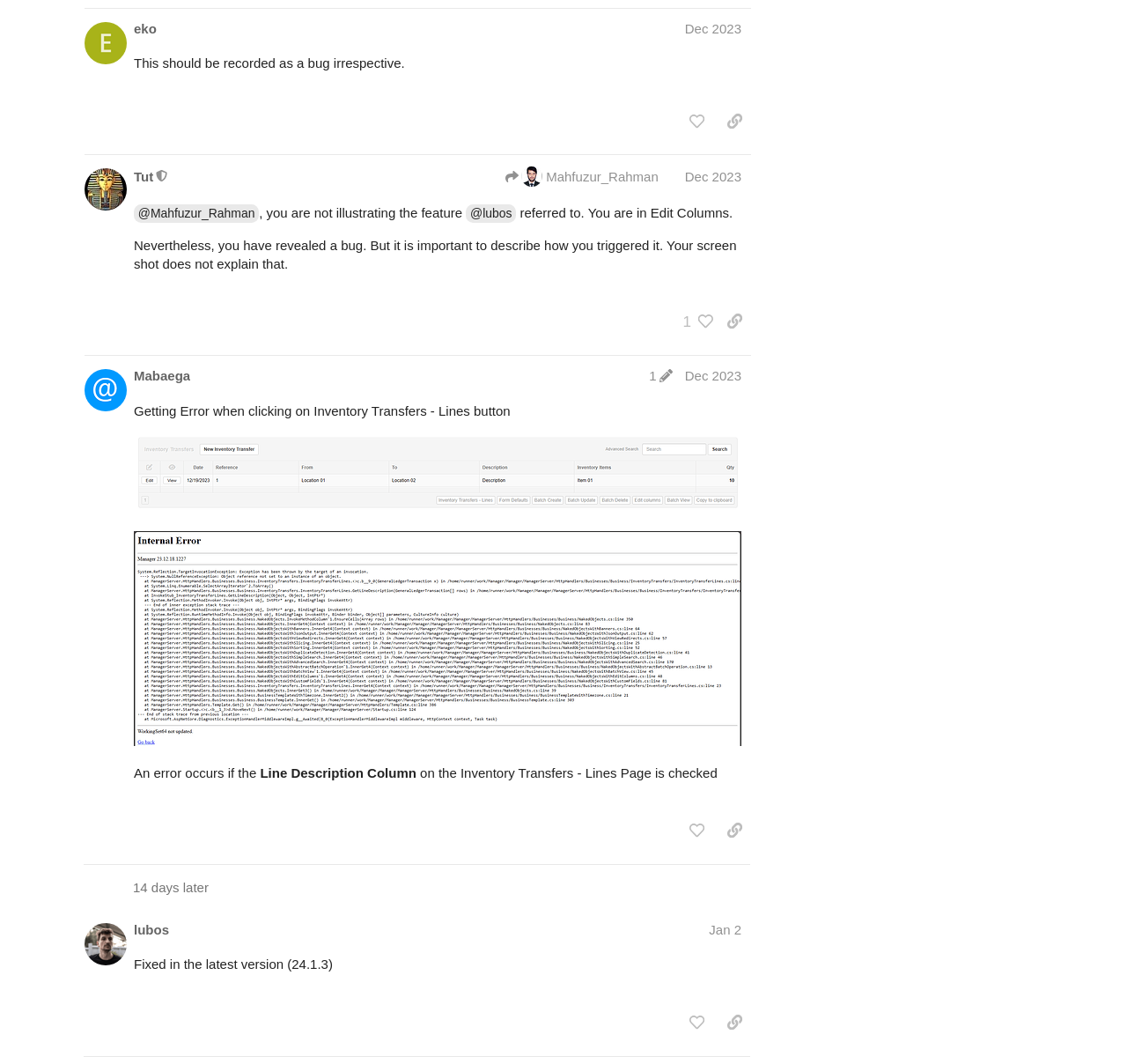Using the webpage screenshot, find the UI element described by Dec 2023. Provide the bounding box coordinates in the format (top-left x, top-left y, bottom-right x, bottom-right y), ensuring all values are floating point numbers between 0 and 1.

[0.608, 0.159, 0.658, 0.173]